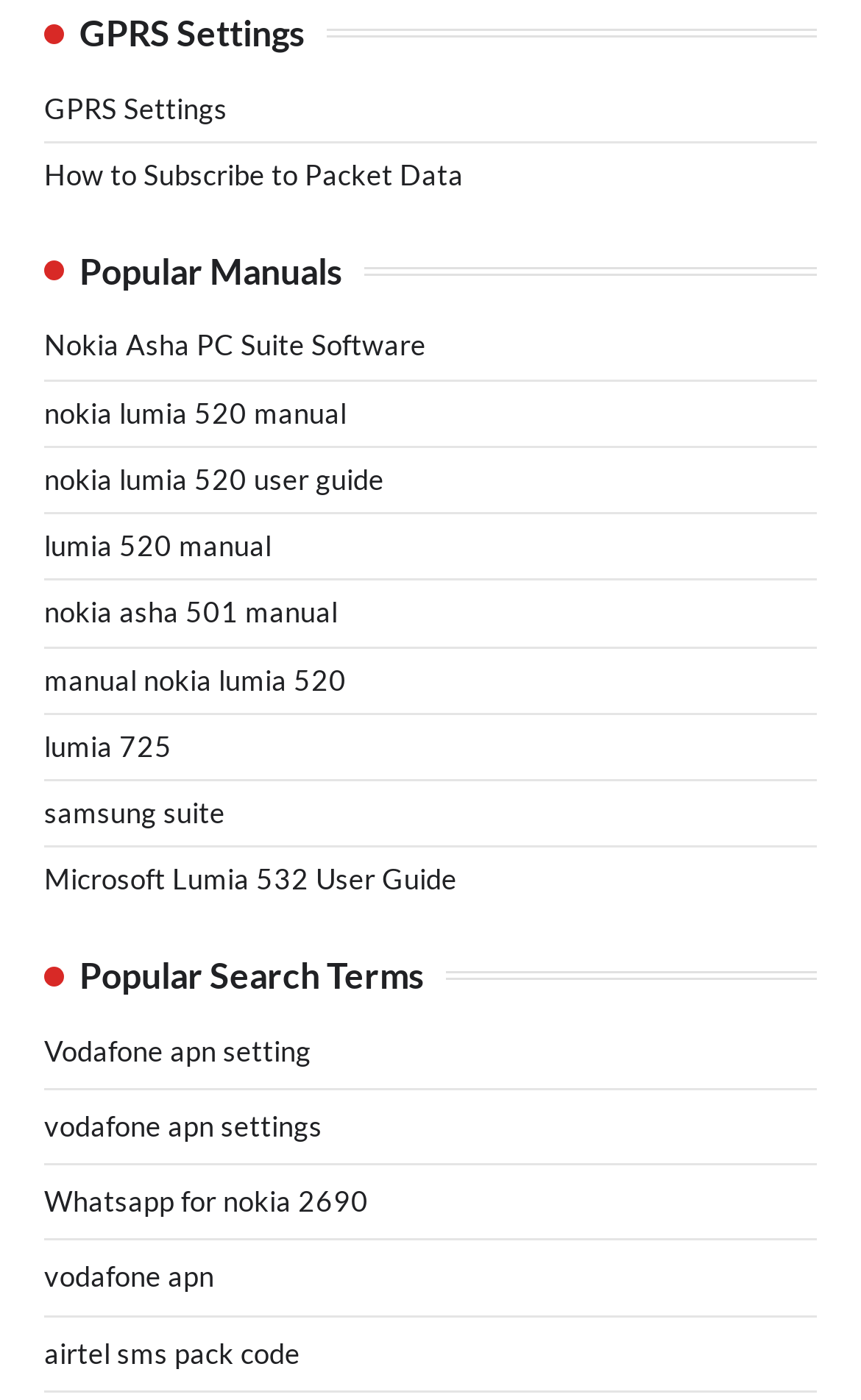Indicate the bounding box coordinates of the element that needs to be clicked to satisfy the following instruction: "View Nokia Asha PC Suite Software manual". The coordinates should be four float numbers between 0 and 1, i.e., [left, top, right, bottom].

[0.051, 0.234, 0.495, 0.259]